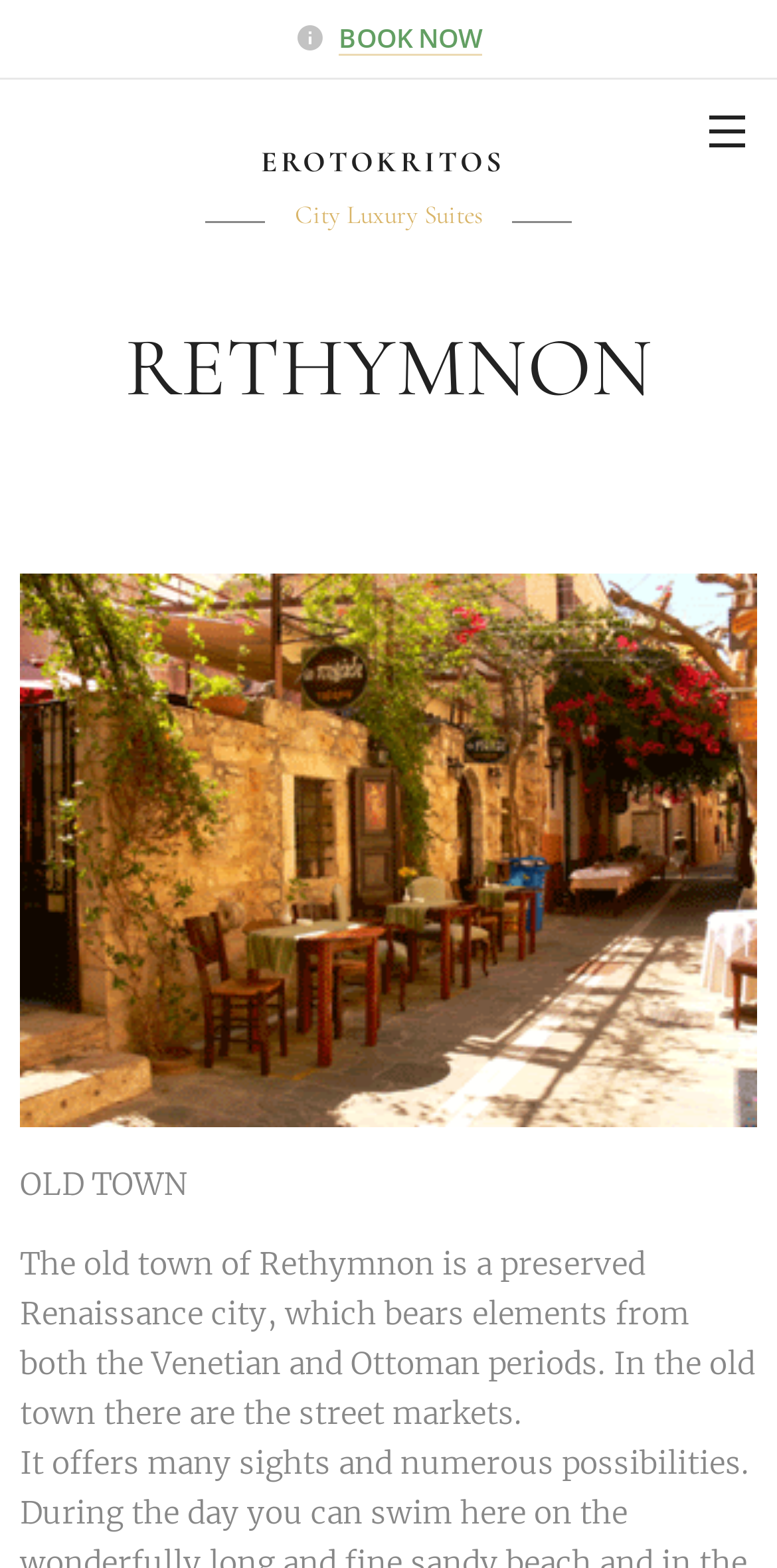Based on the image, provide a detailed response to the question:
What can I do on this webpage?

I found the answer by looking at the top-right corner of the webpage, where a 'BOOK NOW' button is prominently displayed.